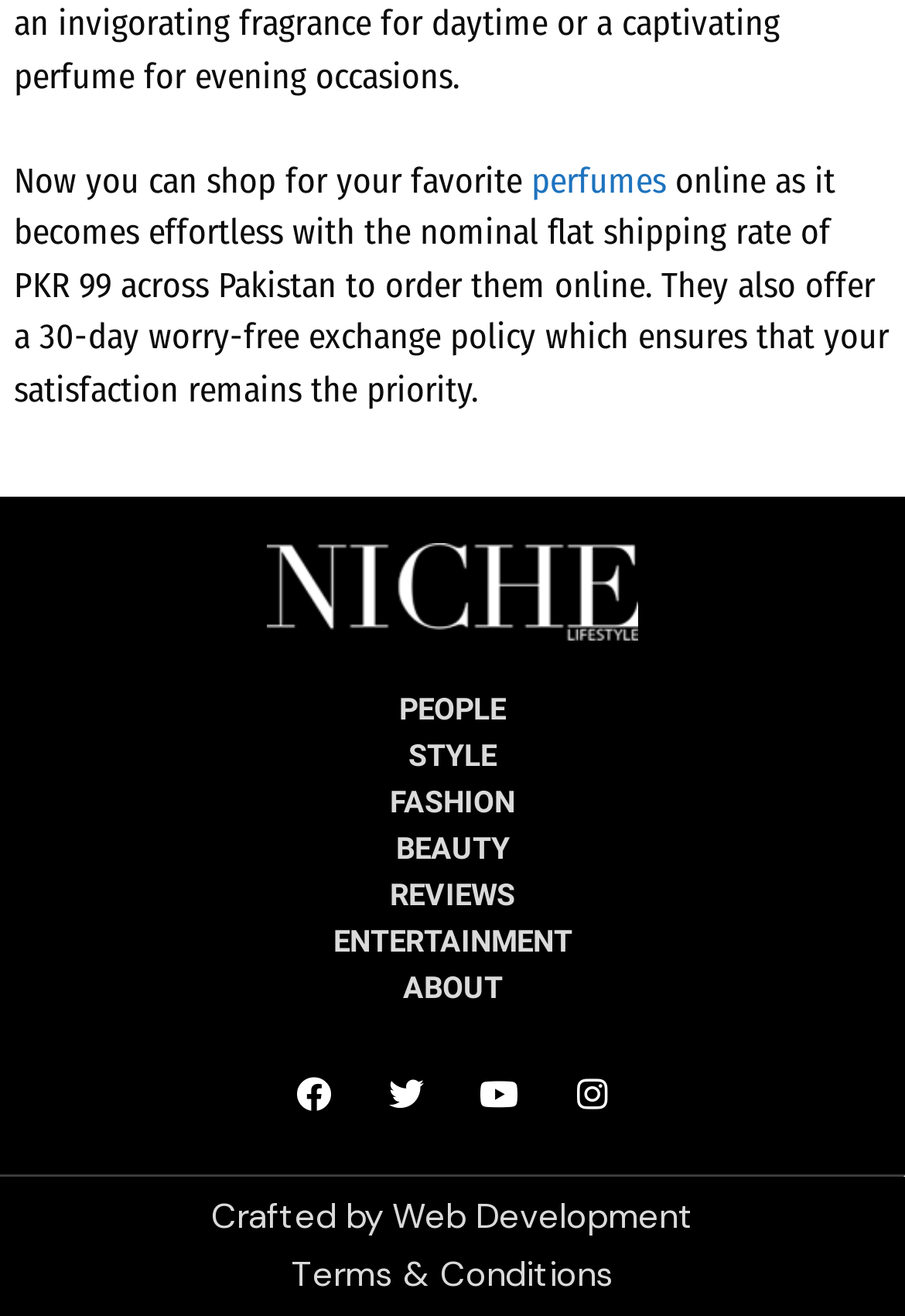Please identify the bounding box coordinates of the element on the webpage that should be clicked to follow this instruction: "Explore Audio Converter". The bounding box coordinates should be given as four float numbers between 0 and 1, formatted as [left, top, right, bottom].

None